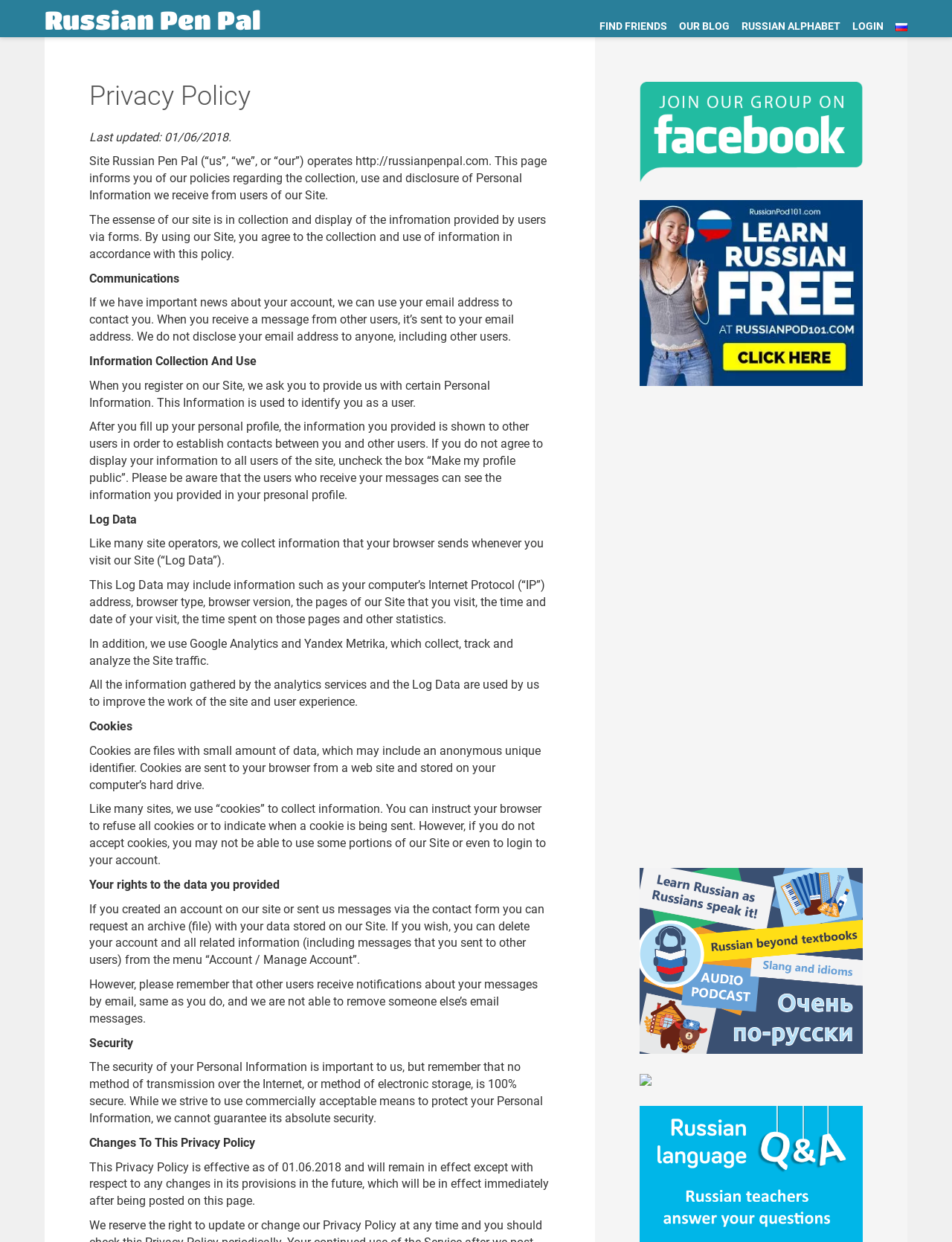What analytics services are used by the website?
Based on the visual, give a brief answer using one word or a short phrase.

Google Analytics and Yandex Metrika